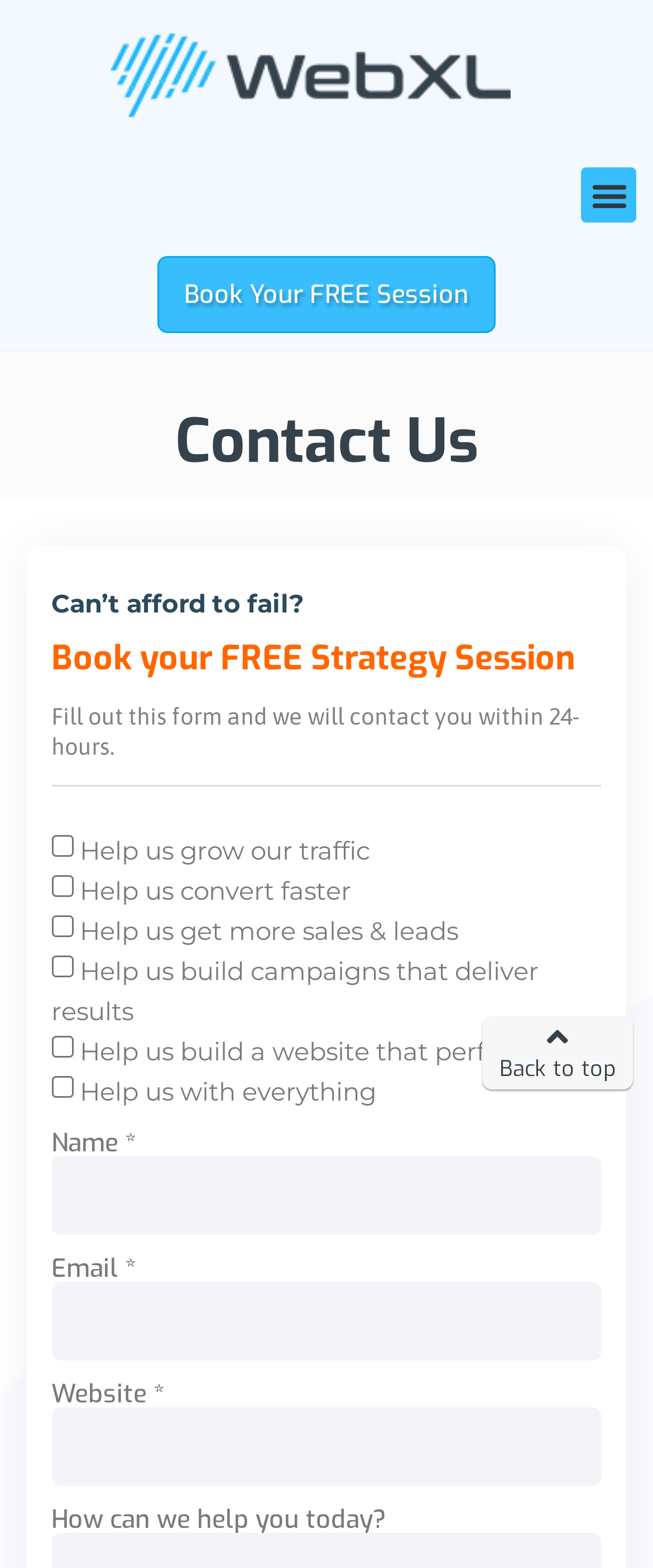Identify the bounding box coordinates for the UI element described by the following text: "parent_node: Name * name="form_fields[your_name]"". Provide the coordinates as four float numbers between 0 and 1, in the format [left, top, right, bottom].

[0.078, 0.737, 0.922, 0.787]